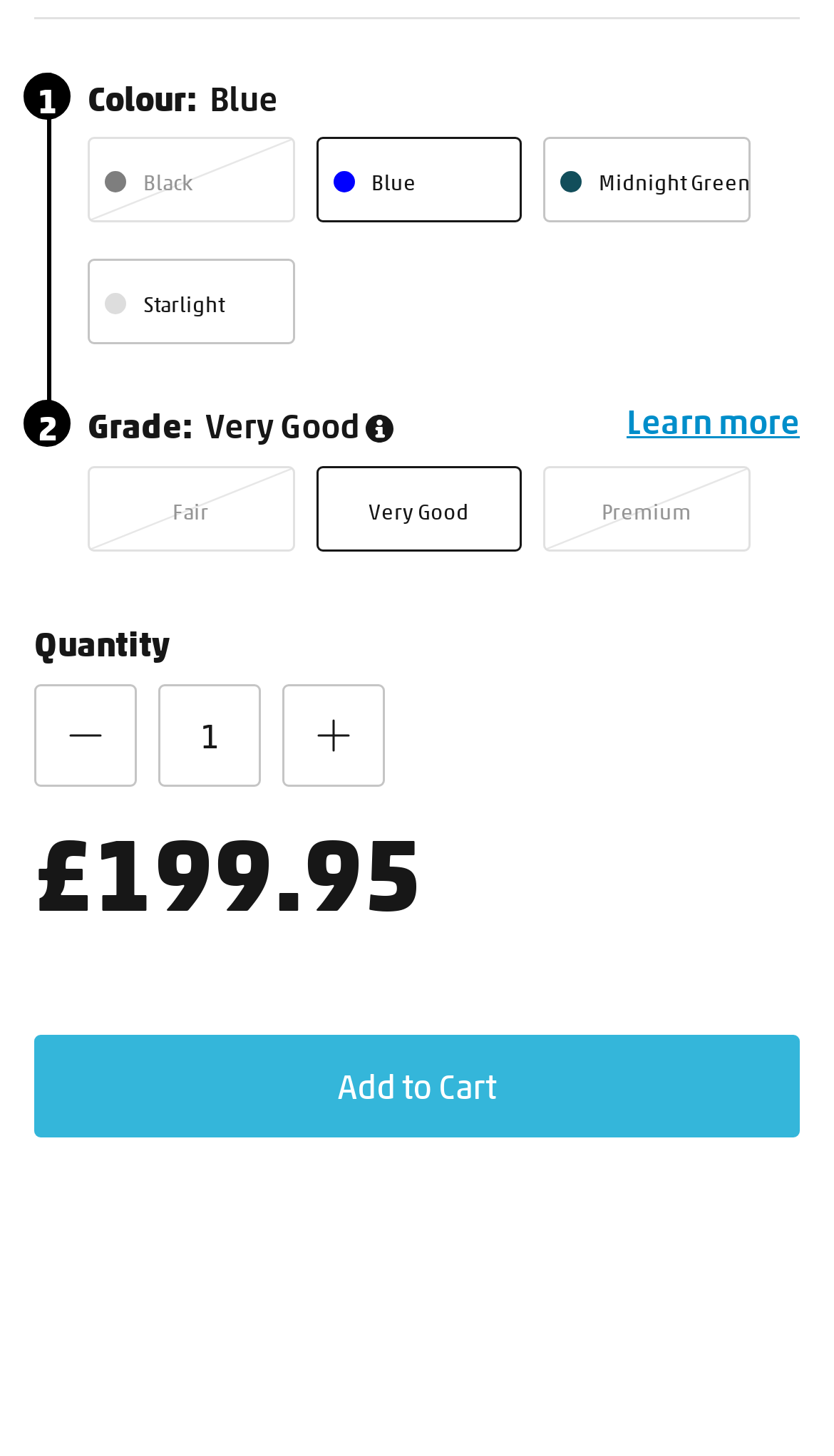What is the purpose of the 'Minus' link?
Using the information from the image, answer the question thoroughly.

The question can be answered by looking at the link element with the text 'Minus' and its adjacent image element with the text 'Minus', which suggests that the purpose of the 'Minus' link is to decrease the quantity of the product.